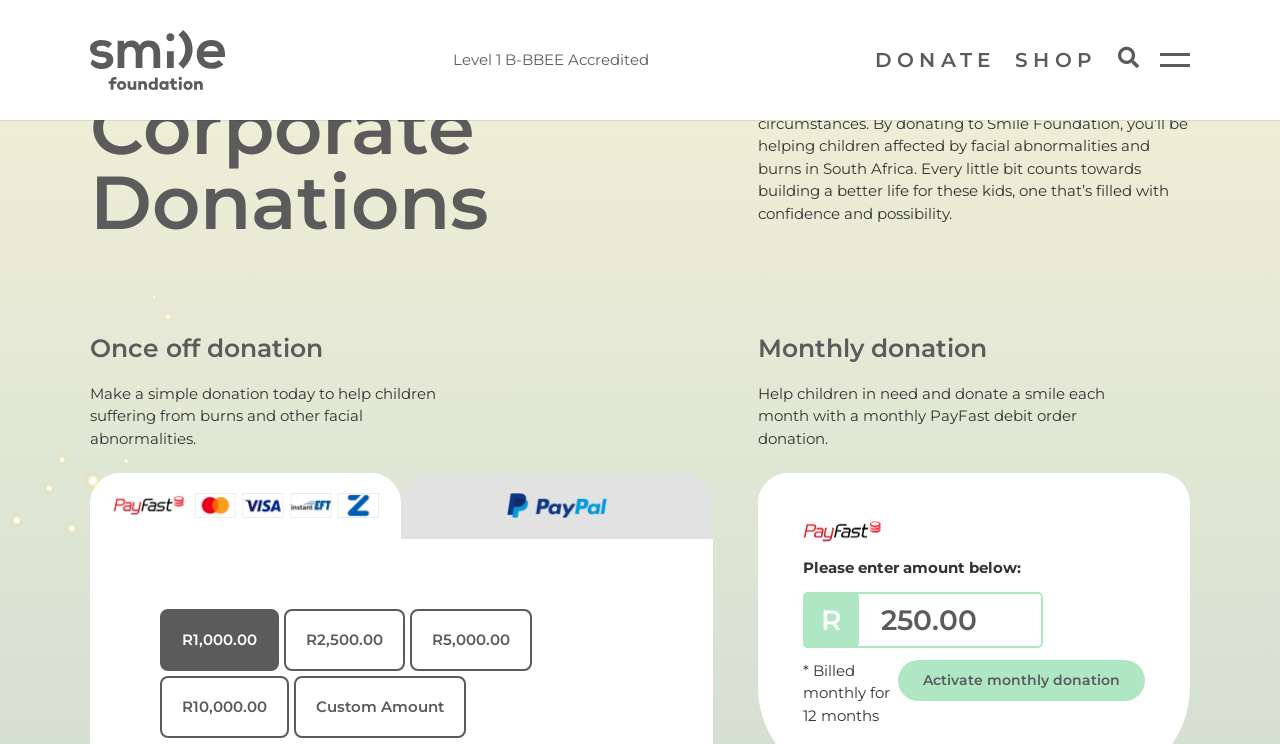Identify the bounding box coordinates for the element that needs to be clicked to fulfill this instruction: "Enter a custom amount". Provide the coordinates in the format of four float numbers between 0 and 1: [left, top, right, bottom].

[0.627, 0.795, 0.815, 0.87]